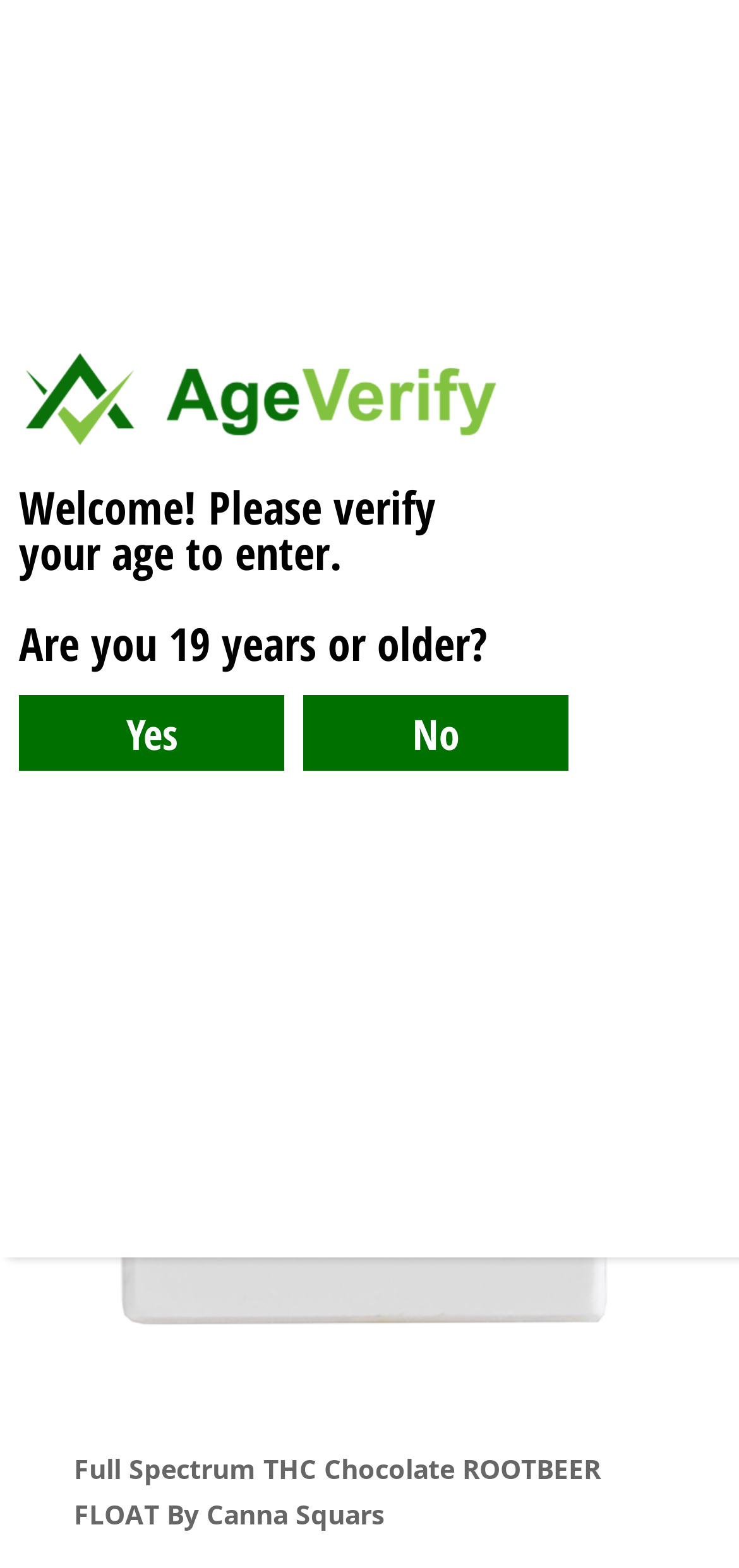Describe all the key features and sections of the webpage thoroughly.

The webpage appears to be a product page for a cannabis product, specifically a full spectrum THC chocolate root beer float by Canna Squars. At the top left of the page, there is a logo image and a link to "CannaSavvy". Below this, there is a heading that displays the product name, followed by the text "by" and a link to "Canna Savvy". The date "Nov 3, 2022" is also displayed in this section.

To the right of the product name, there are two links: "Products" and "0 comments". Below this section, there is a large image that takes up most of the page, likely a product image.

At the very bottom of the page, there is a section that appears to be an age verification prompt. It displays the text "Welcome! Please verify your age to enter." and "Are you 19 years or older?". There are two buttons, "No" and "Yes", allowing the user to respond to the age verification question.

There is also an iframe that takes up the entire page, but its contents are not described in the accessibility tree.